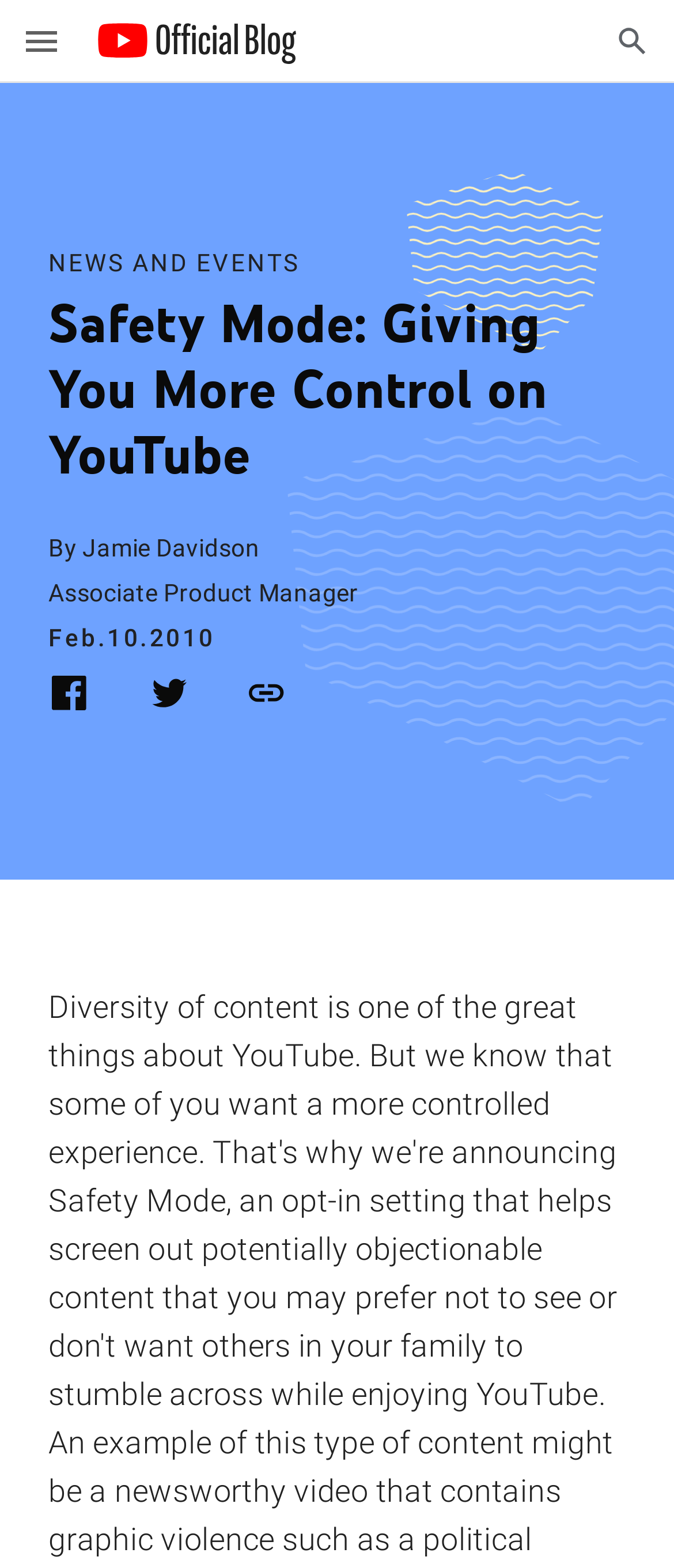Identify the bounding box for the described UI element: "Copy link".

[0.364, 0.429, 0.426, 0.455]